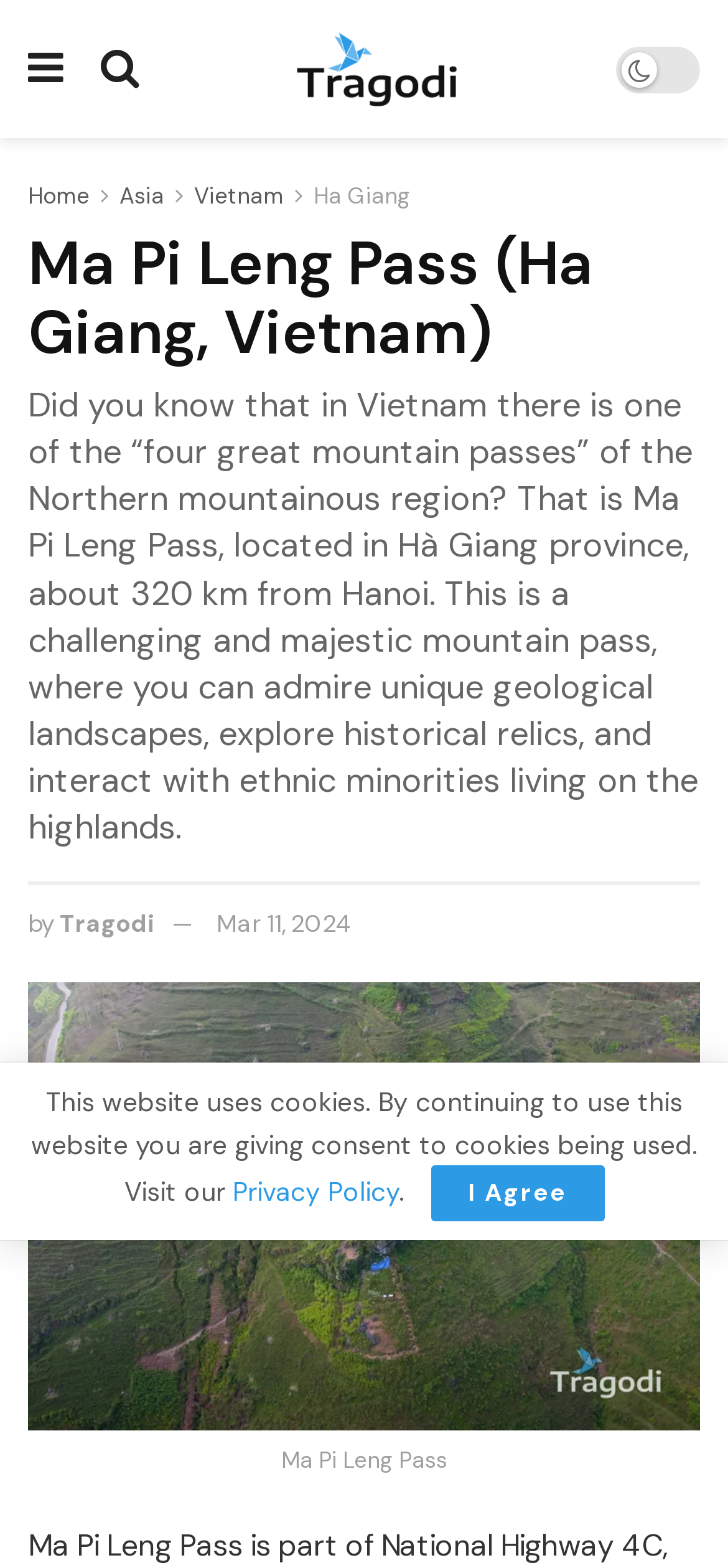Who is the author of the article?
Using the picture, provide a one-word or short phrase answer.

Tragodi